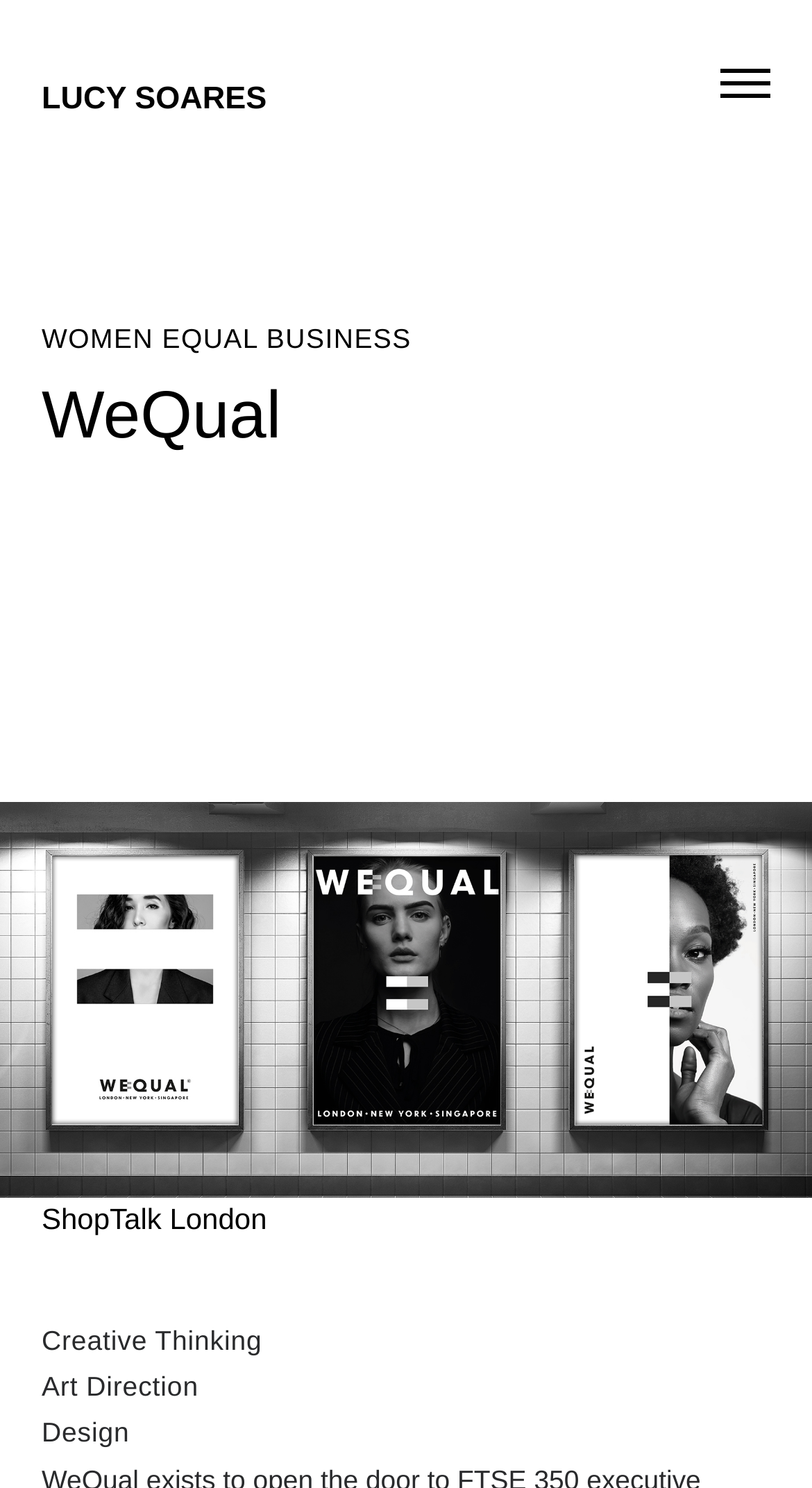What is the event or conference mentioned on the webpage?
Using the information from the image, give a concise answer in one word or a short phrase.

ShopTalk London